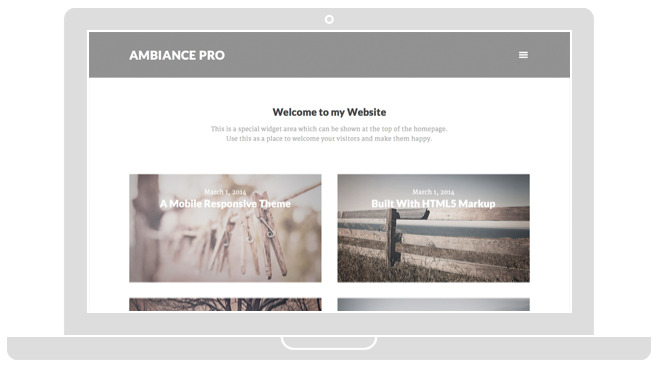What is the purpose of this theme?
Answer the question with as much detail as you can, using the image as a reference.

The theme is tailored for photographers and creatives, emphasizing a professional online presence and customization options, making it suitable for various portfolios and projects.